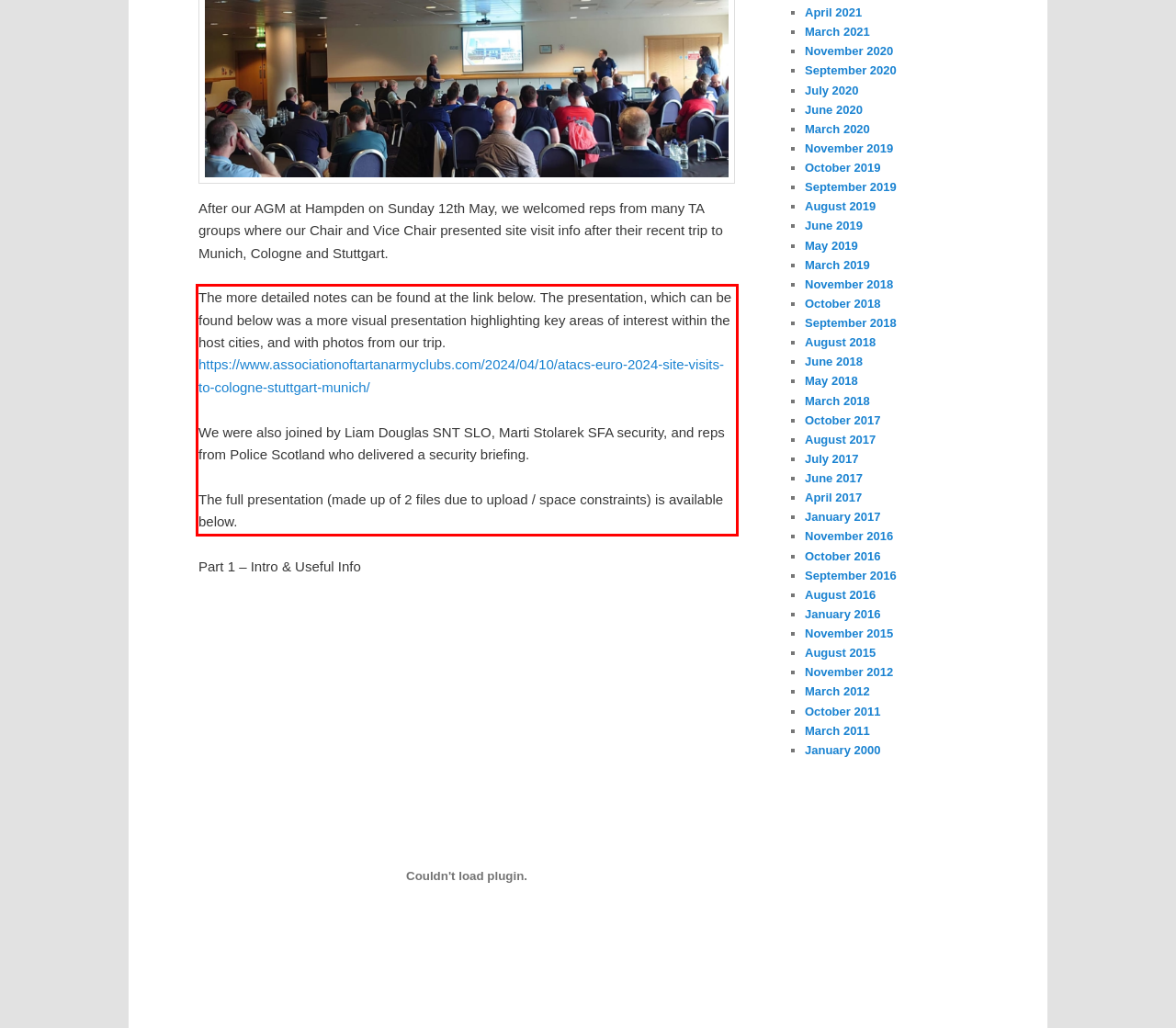With the given screenshot of a webpage, locate the red rectangle bounding box and extract the text content using OCR.

The more detailed notes can be found at the link below. The presentation, which can be found below was a more visual presentation highlighting key areas of interest within the host cities, and with photos from our trip. https://www.associationoftartanarmyclubs.com/2024/04/10/atacs-euro-2024-site-visits-to-cologne-stuttgart-munich/ We were also joined by Liam Douglas SNT SLO, Marti Stolarek SFA security, and reps from Police Scotland who delivered a security briefing. The full presentation (made up of 2 files due to upload / space constraints) is available below.